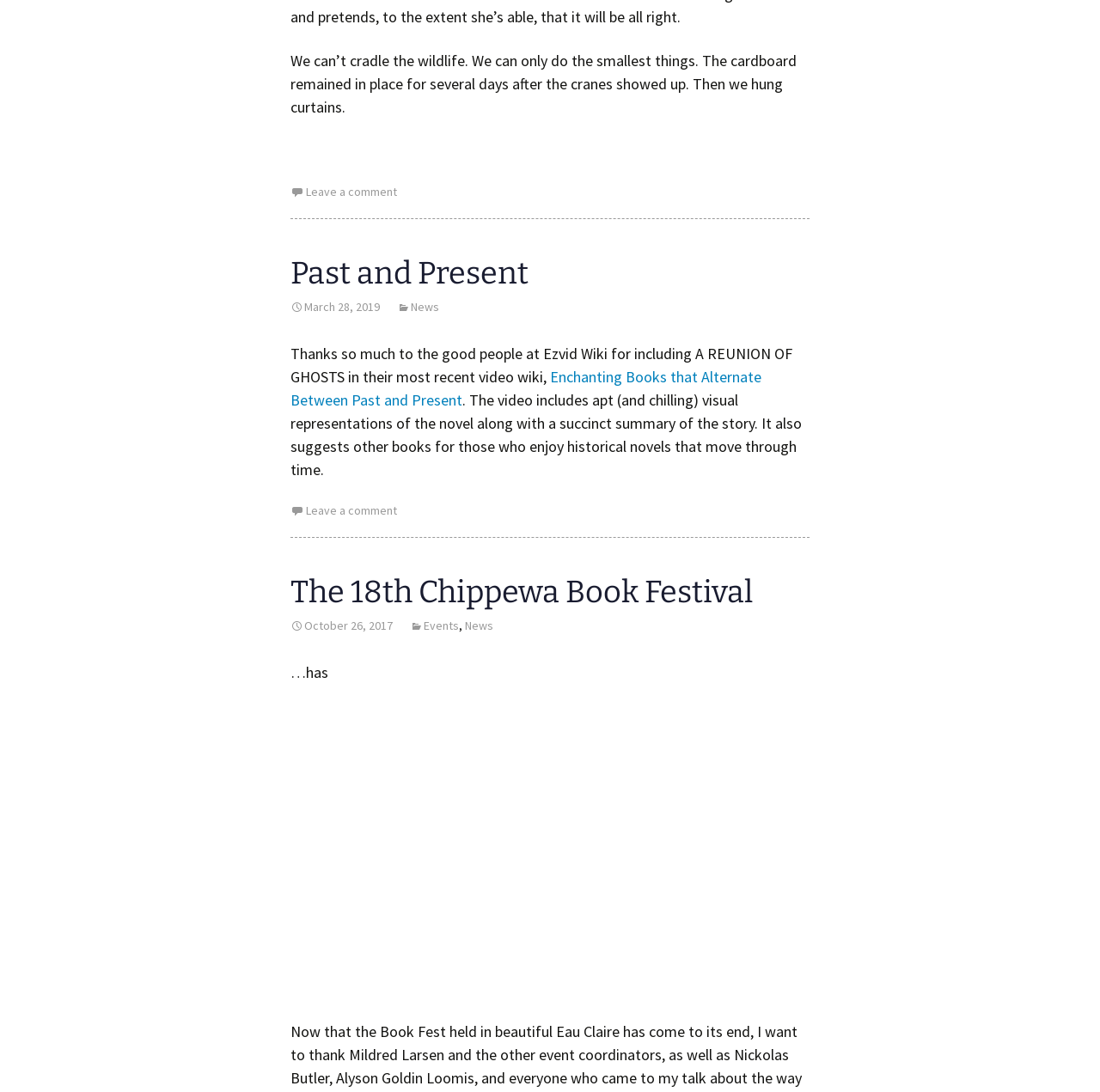What is the date of the latest article?
Based on the image, provide a one-word or brief-phrase response.

March 28, 2019